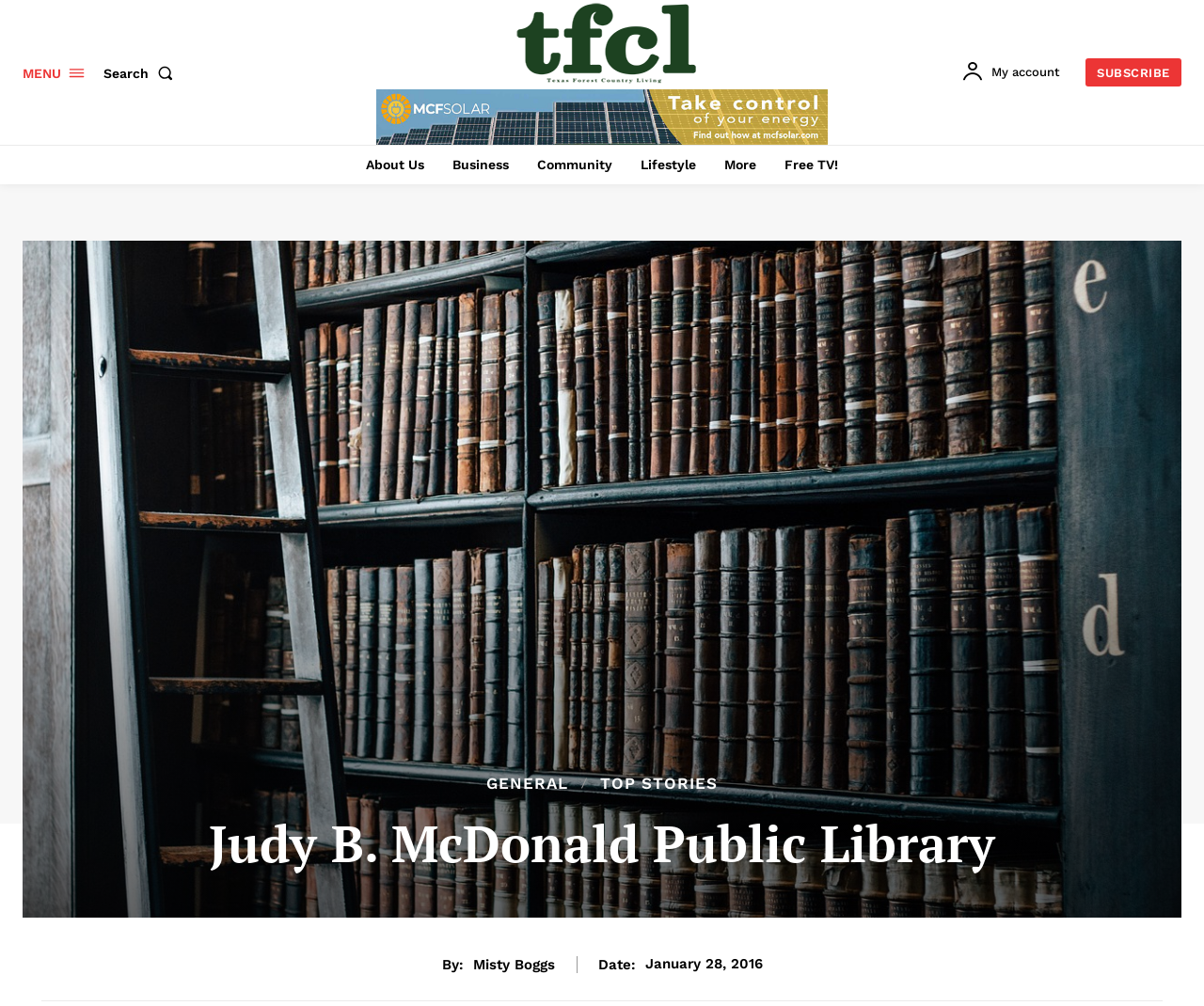Extract the bounding box coordinates for the UI element described as: "Subscribe".

[0.902, 0.058, 0.981, 0.086]